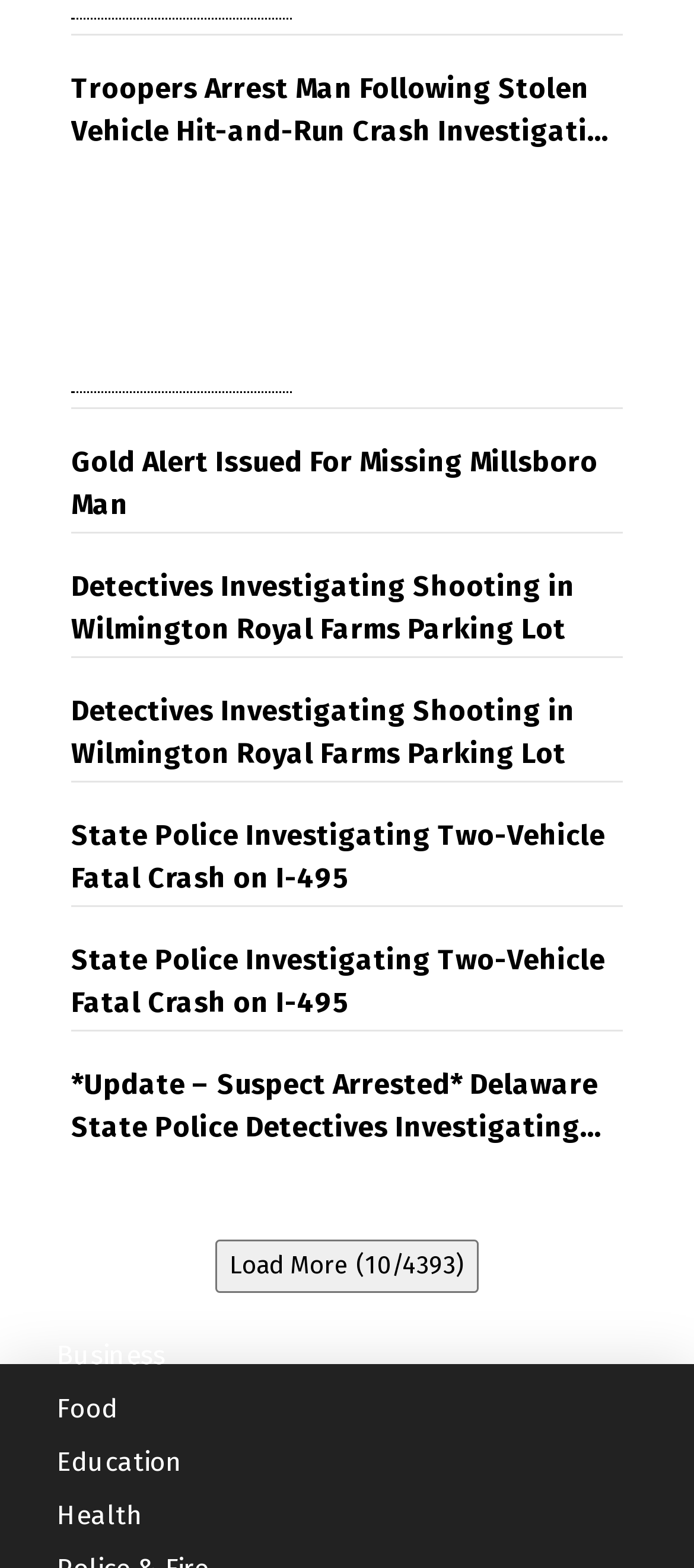How many categories are listed?
Please respond to the question with a detailed and well-explained answer.

I counted the number of link elements with OCR text that appear to be category names, and there are 7 of them, namely 'Government', 'Culture', 'Business', 'Food', 'Education', and 'Health'.